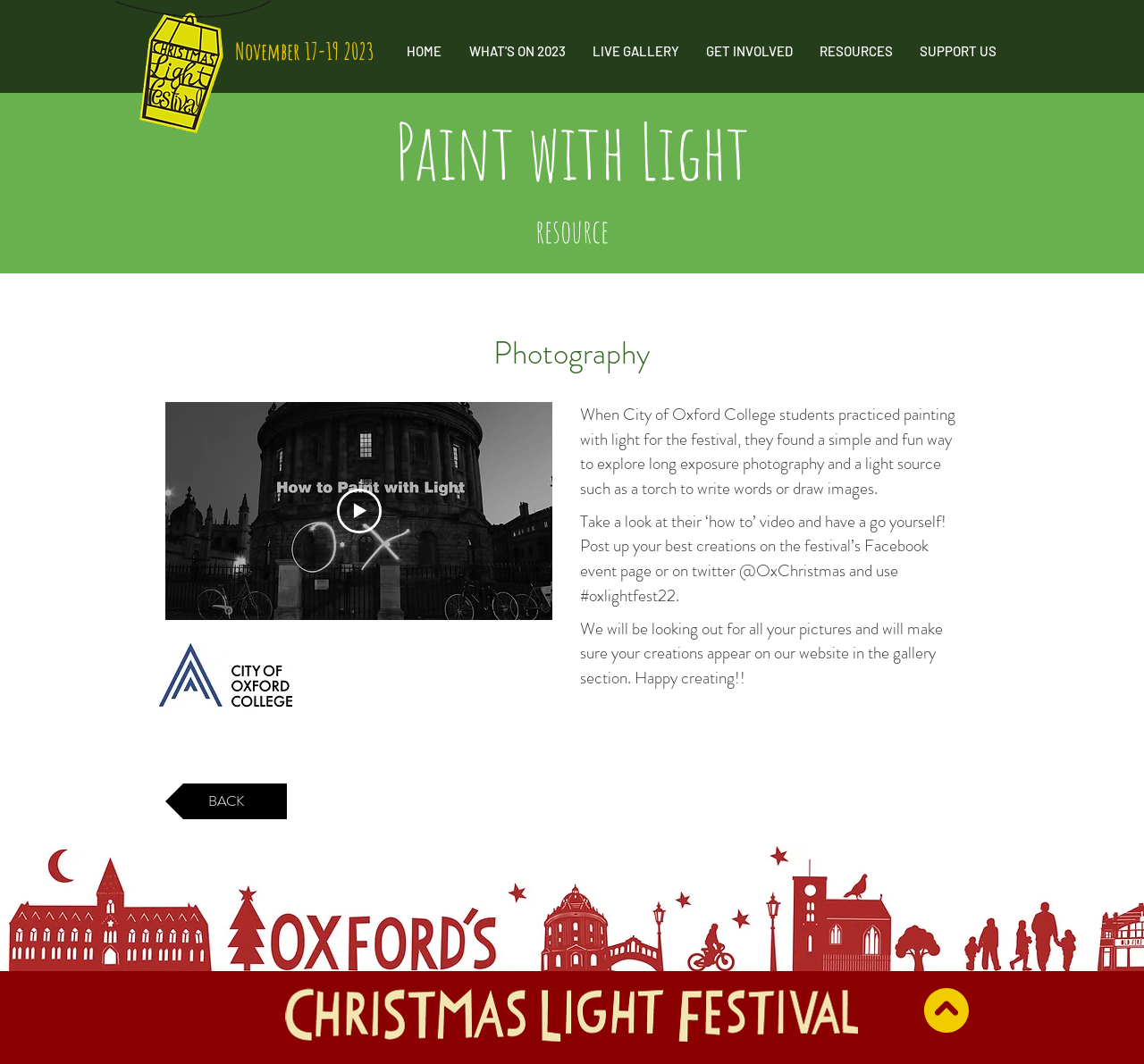Find the UI element described as: "Certification Bundles" and predict its bounding box coordinates. Ensure the coordinates are four float numbers between 0 and 1, [left, top, right, bottom].

None